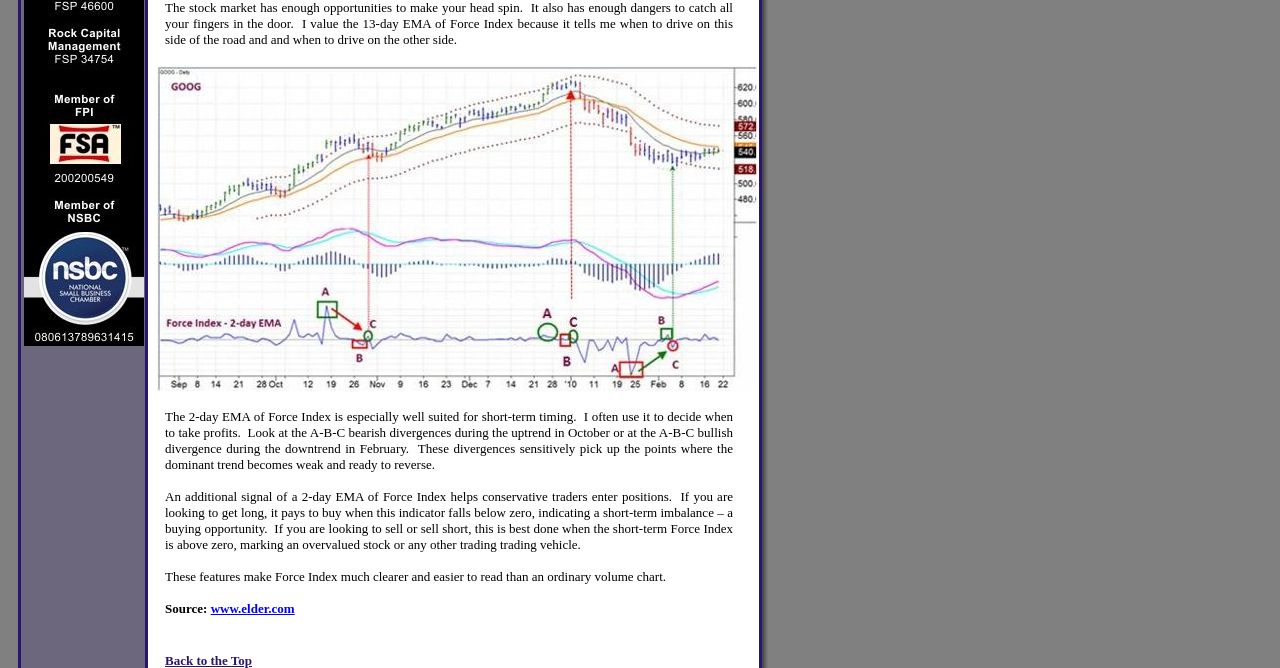What is the purpose of the 2-day EMA of Force Index?
Observe the image and answer the question with a one-word or short phrase response.

Short-term timing